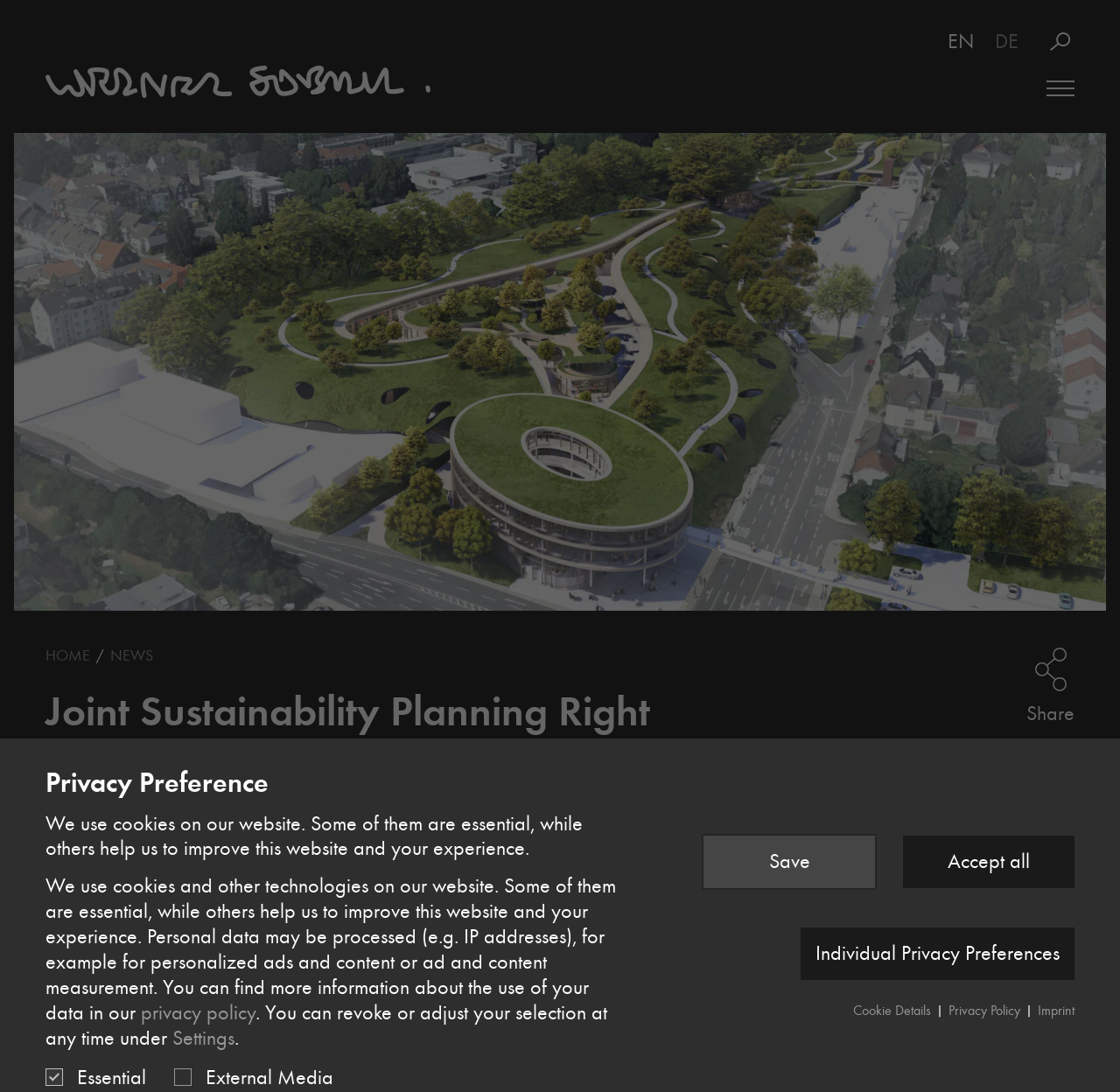What is the focus of the planning for the new center in Remscheid?
Based on the visual content, answer with a single word or a brief phrase.

Sustainability